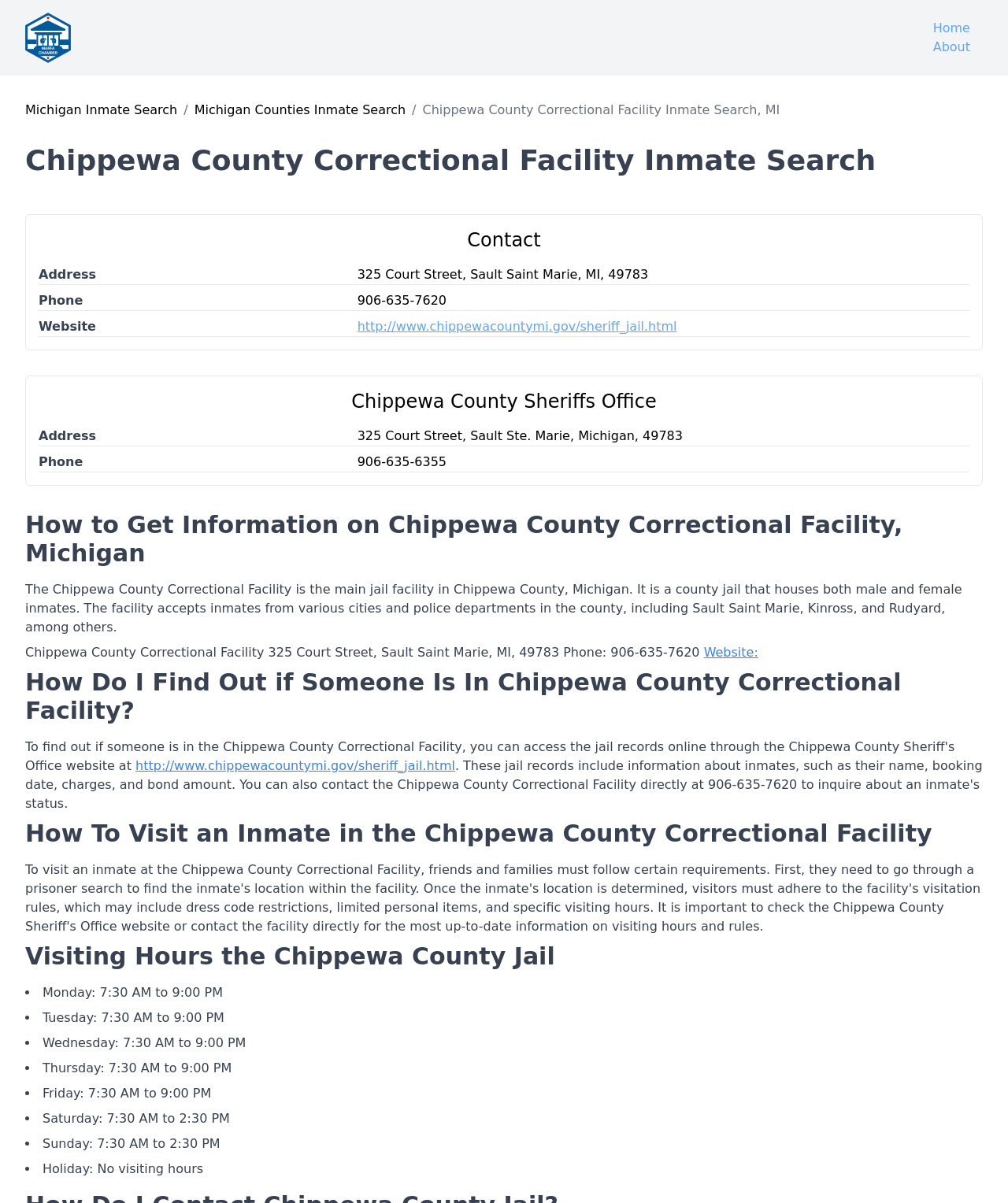Identify the bounding box of the HTML element described here: "View Larger Image". Provide the coordinates as four float numbers between 0 and 1: [left, top, right, bottom].

None